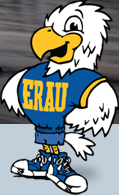Outline with detail what the image portrays.

The image features the spirited mascot of Embry-Riddle Aeronautical University, depicted as a friendly and lively eagle. Dressed in a vibrant blue athletic jersey emblazoned with "ERAU" in bold yellow letters, the mascot embodies school pride and enthusiasm. With a cheerful expression, the eagle stands confidently with its hands on its hips, showcasing its vibrant blue sneakers that complement the outfit. This character represents the university's commitment to community and school spirit, making it a beloved figure among students and alumni alike.